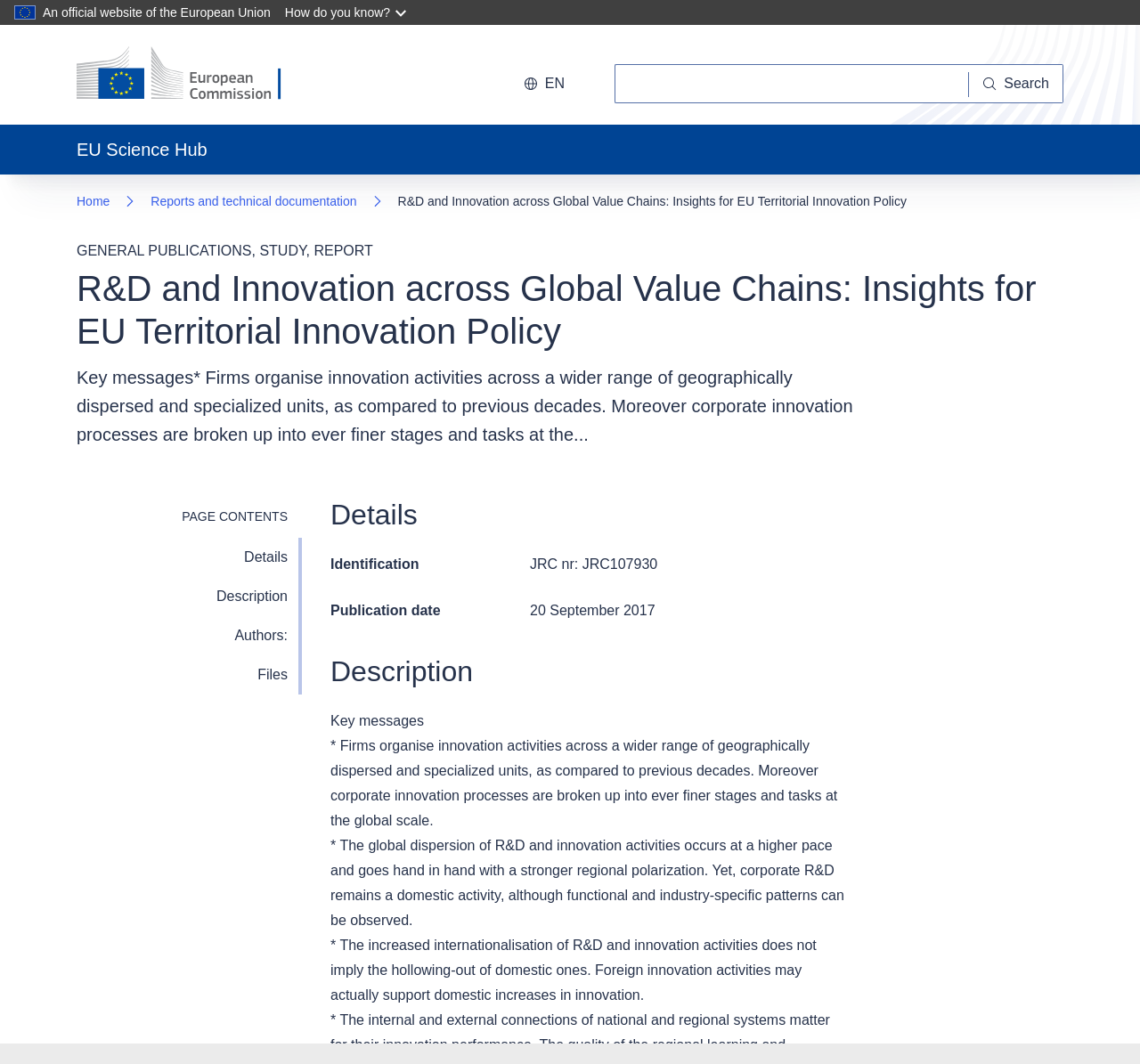Find the bounding box coordinates for the element that must be clicked to complete the instruction: "Change language". The coordinates should be four float numbers between 0 and 1, indicated as [left, top, right, bottom].

[0.447, 0.06, 0.508, 0.097]